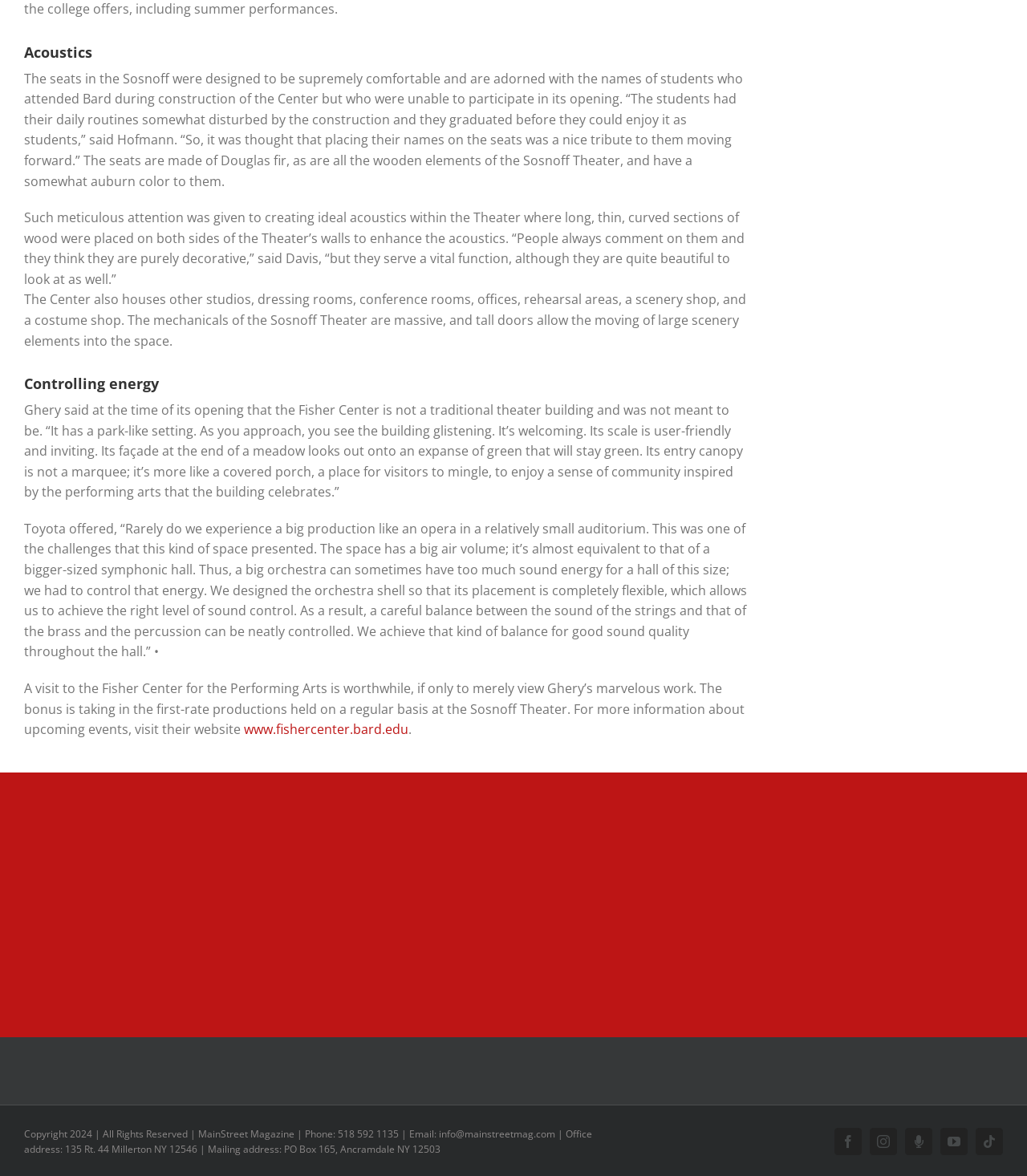Extract the bounding box coordinates of the UI element described: "Facebook". Provide the coordinates in the format [left, top, right, bottom] with values ranging from 0 to 1.

[0.812, 0.959, 0.839, 0.982]